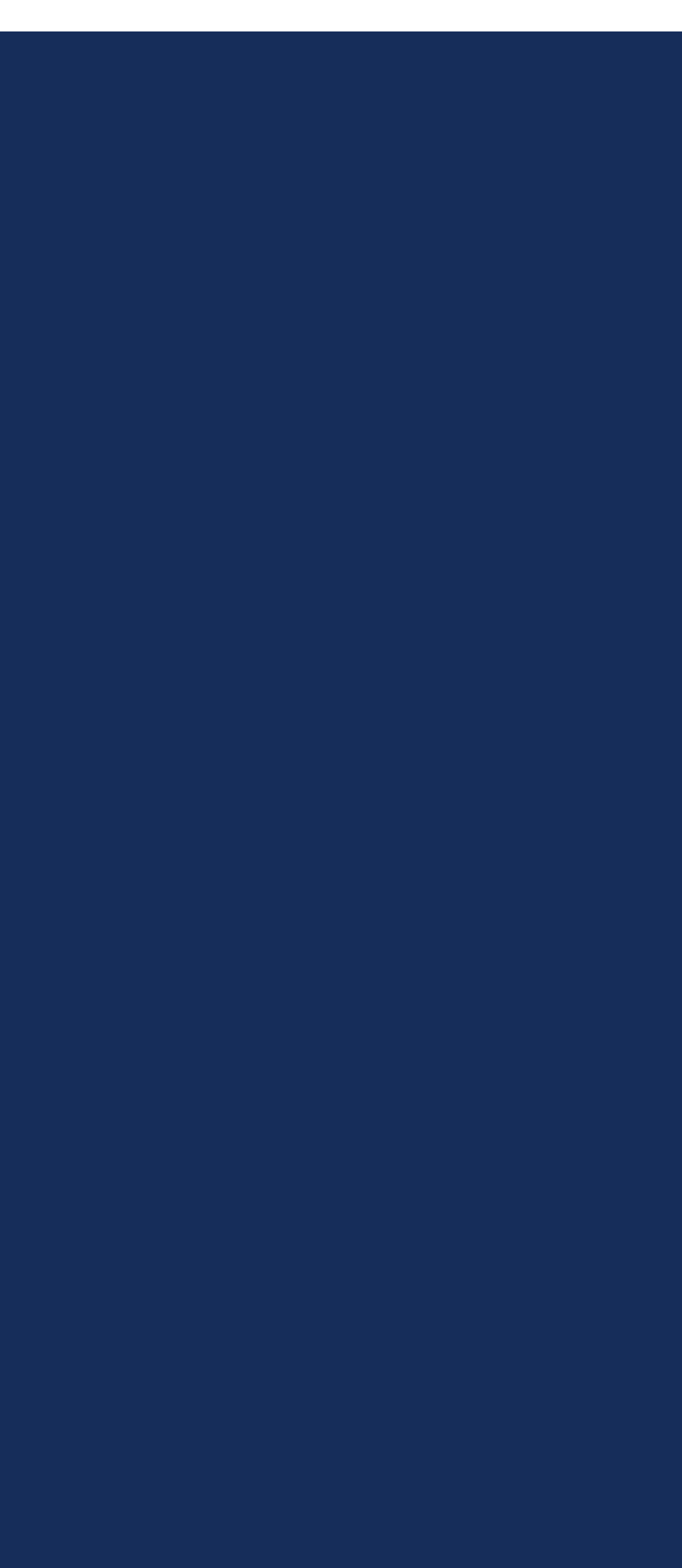Using details from the image, please answer the following question comprehensively:
What is the email address of the company?

I found the email address of the company by looking at the link element at the bottom of the page, which provides the email address as 'welcome@xsocialmedia.com'.